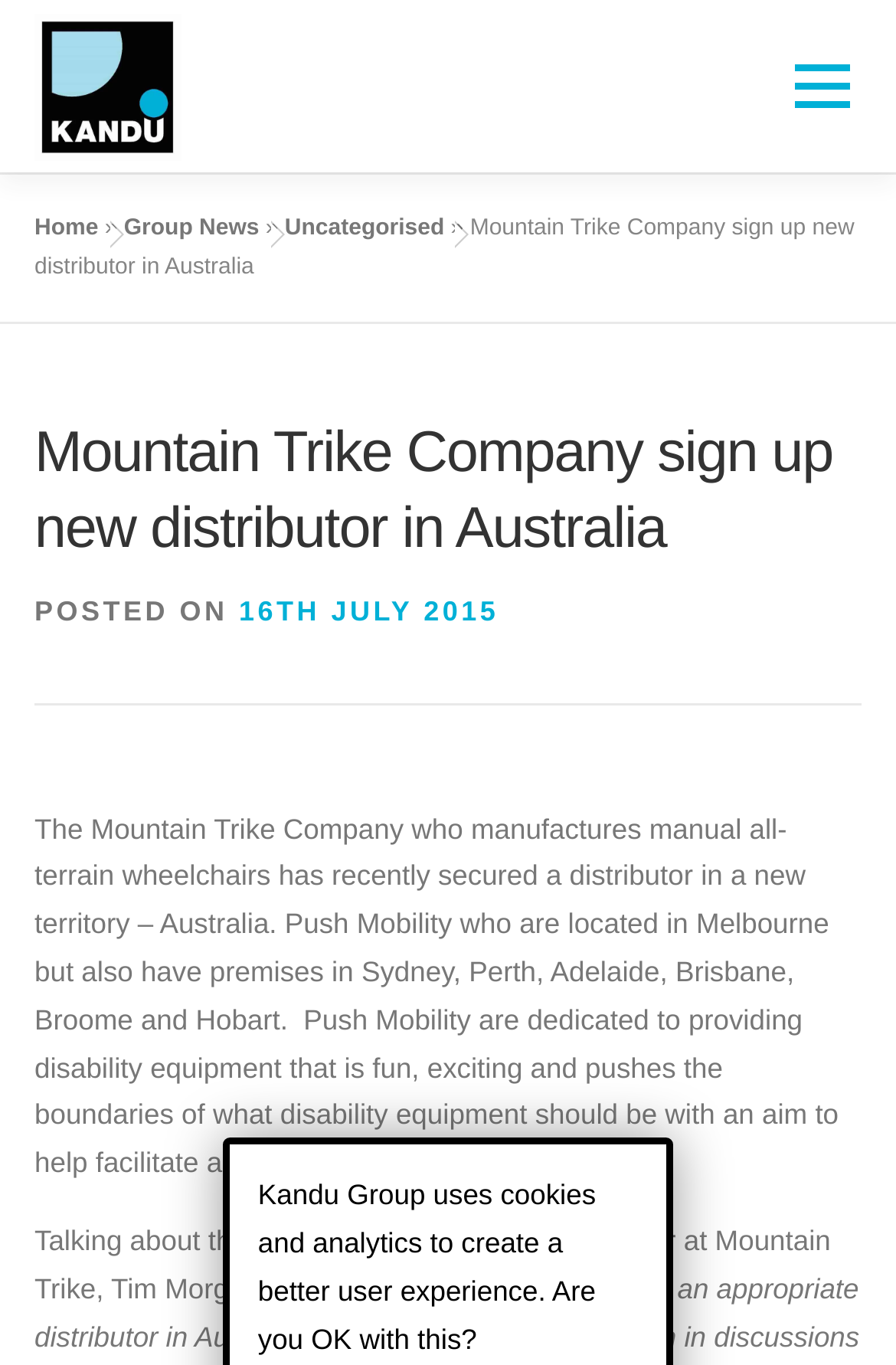Please locate the bounding box coordinates for the element that should be clicked to achieve the following instruction: "Click on Kandu Group". Ensure the coordinates are given as four float numbers between 0 and 1, i.e., [left, top, right, bottom].

[0.038, 0.051, 0.203, 0.074]